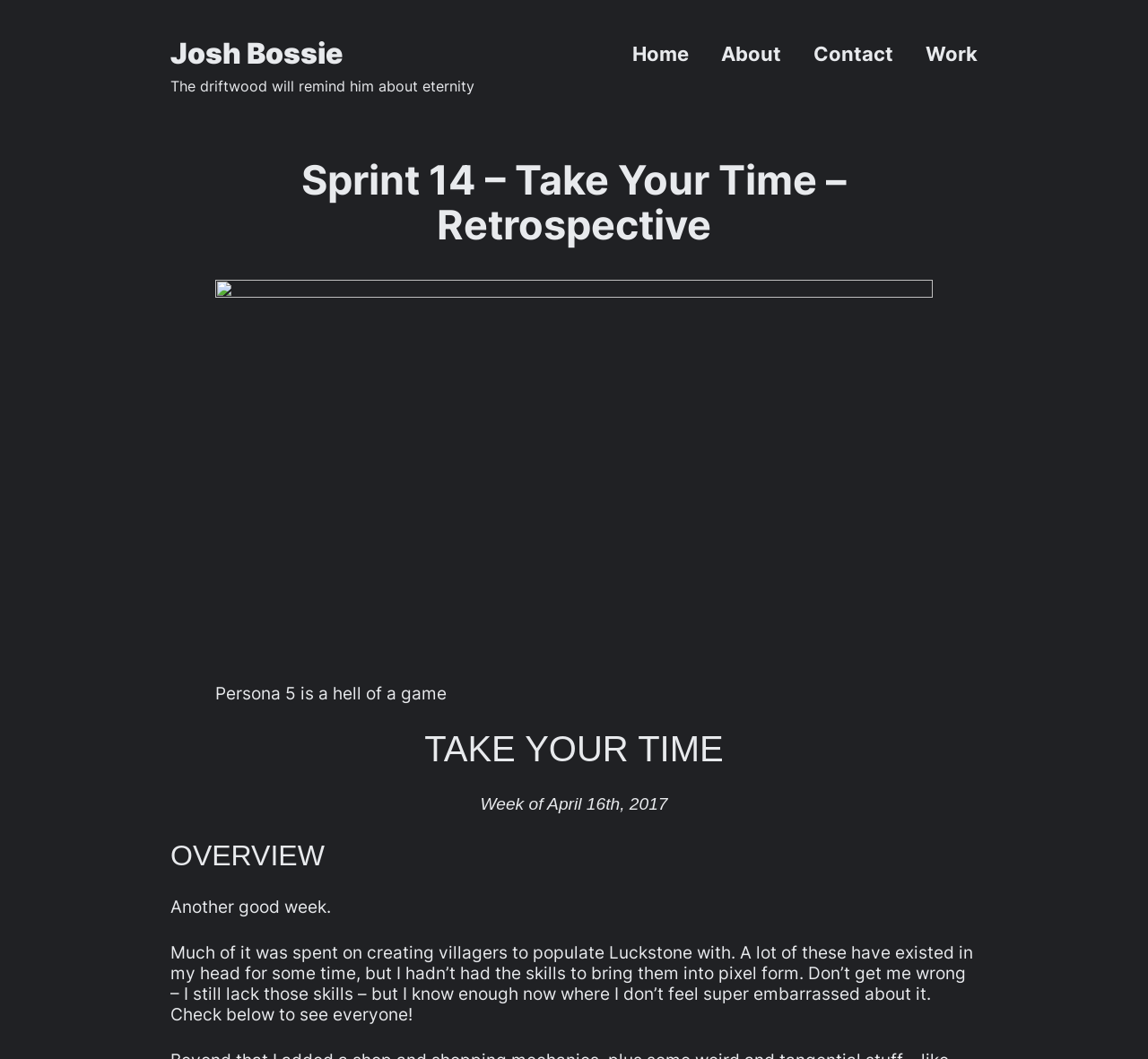What is the game mentioned in the text?
Based on the image, answer the question in a detailed manner.

The answer can be found by looking at the static text element with the text 'Persona 5 is a hell of a game', which mentions the game Persona 5.